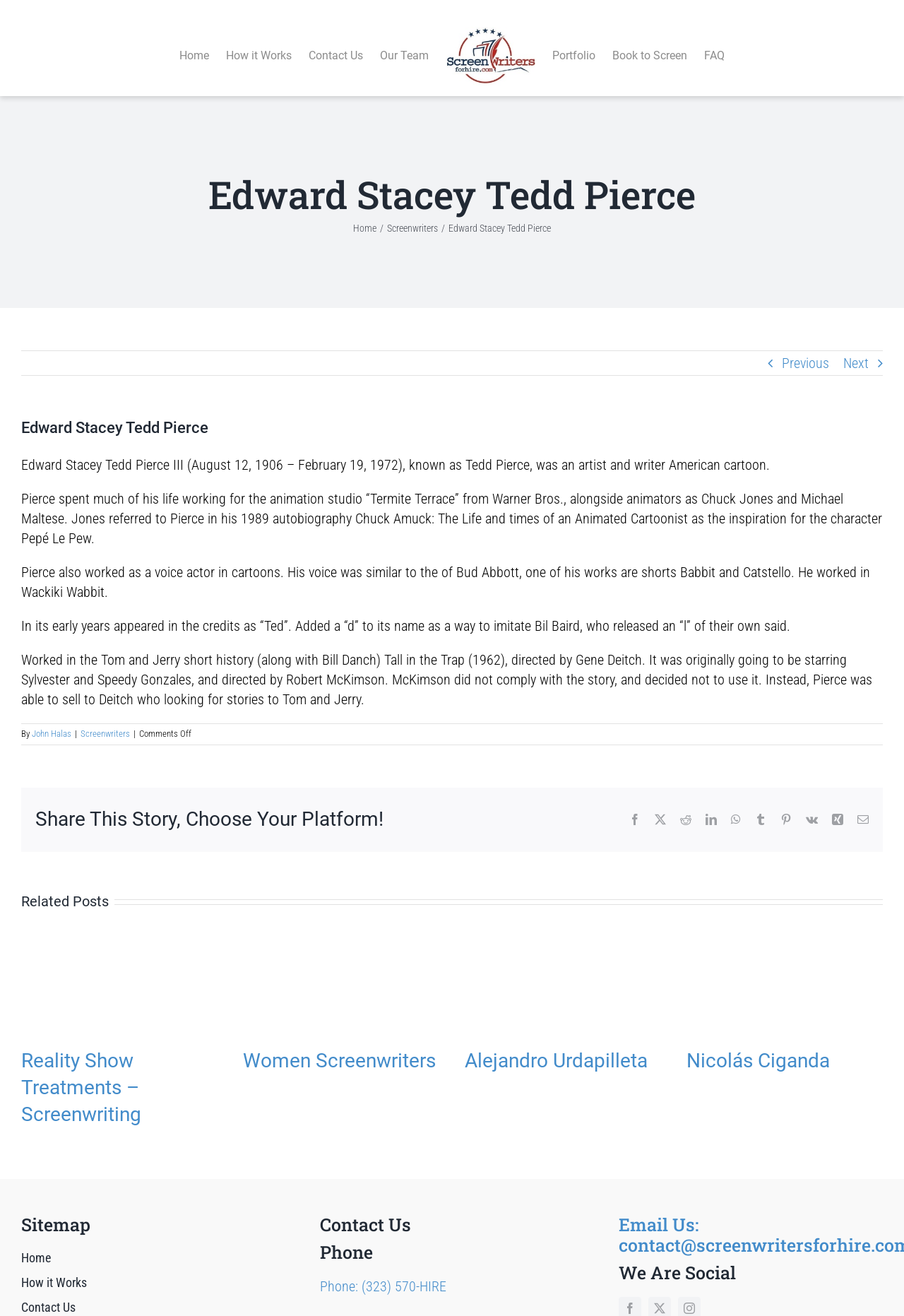Based on the element description: "Alejandro Urdapilleta", identify the UI element and provide its bounding box coordinates. Use four float numbers between 0 and 1, [left, top, right, bottom].

[0.623, 0.736, 0.651, 0.755]